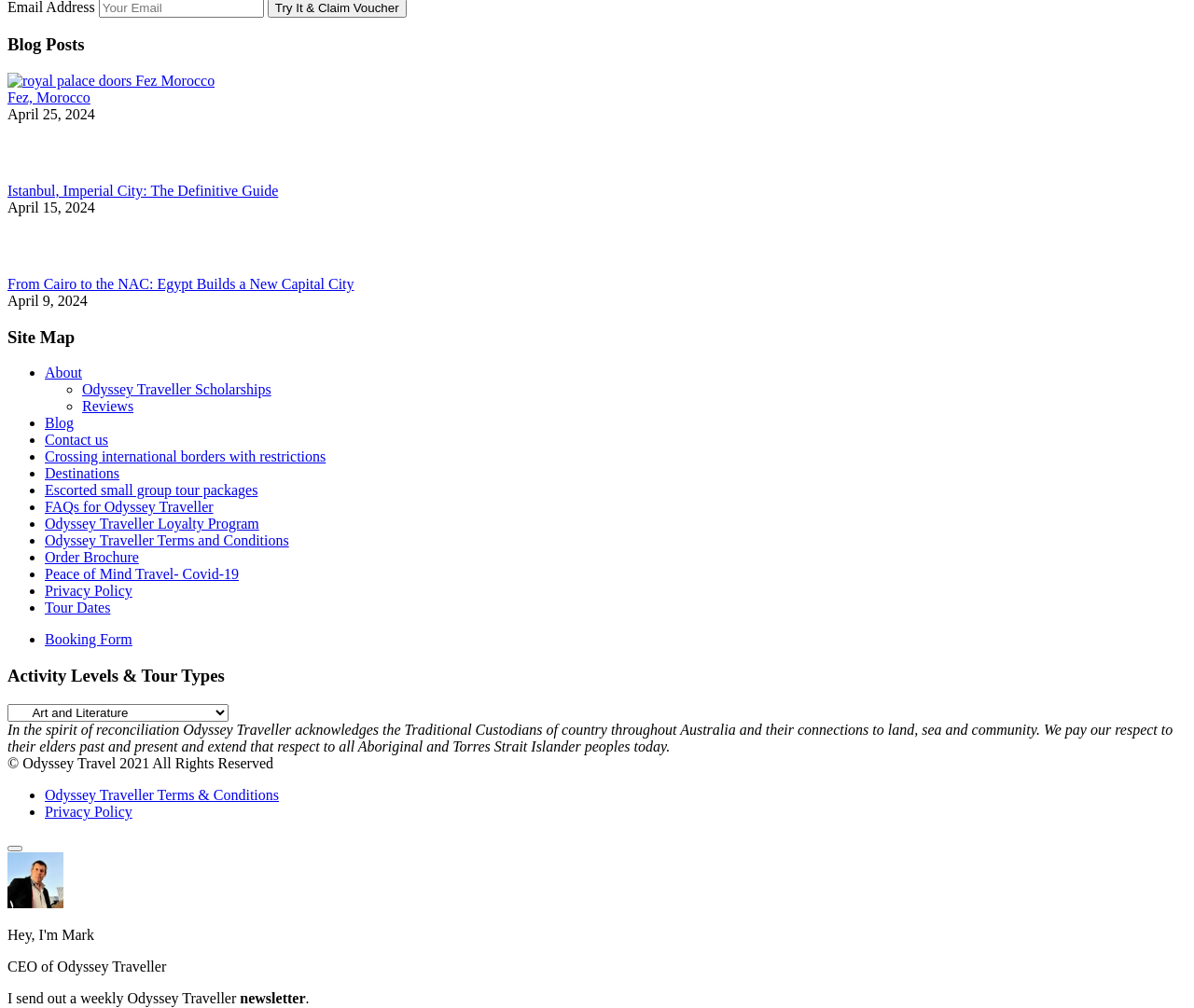Specify the bounding box coordinates of the area to click in order to execute this command: 'Explore the site map'. The coordinates should consist of four float numbers ranging from 0 to 1, and should be formatted as [left, top, right, bottom].

[0.006, 0.324, 0.994, 0.345]